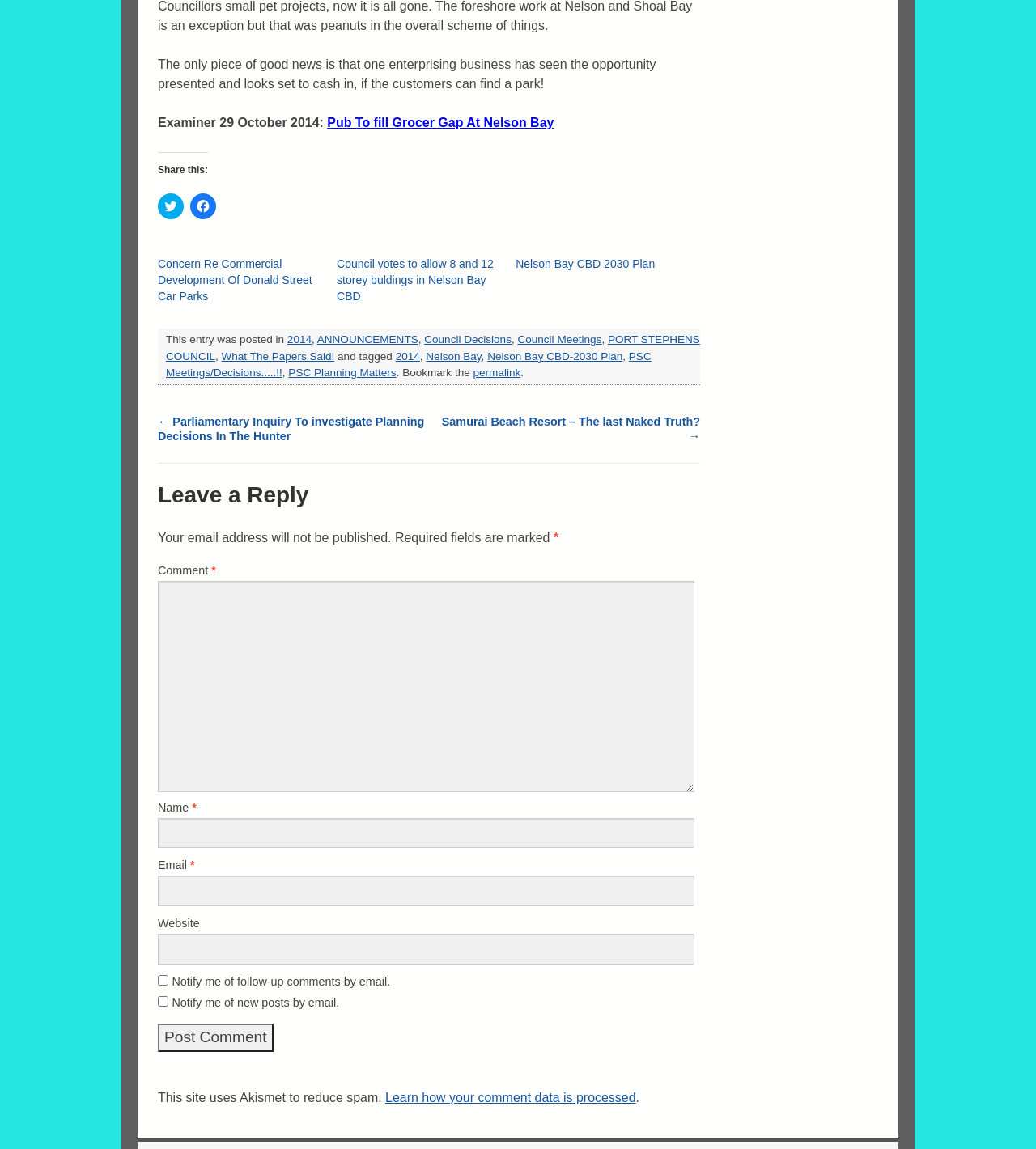Please give a succinct answer to the question in one word or phrase:
What is the name of the plan mentioned in the article?

Nelson Bay CBD 2030 Plan